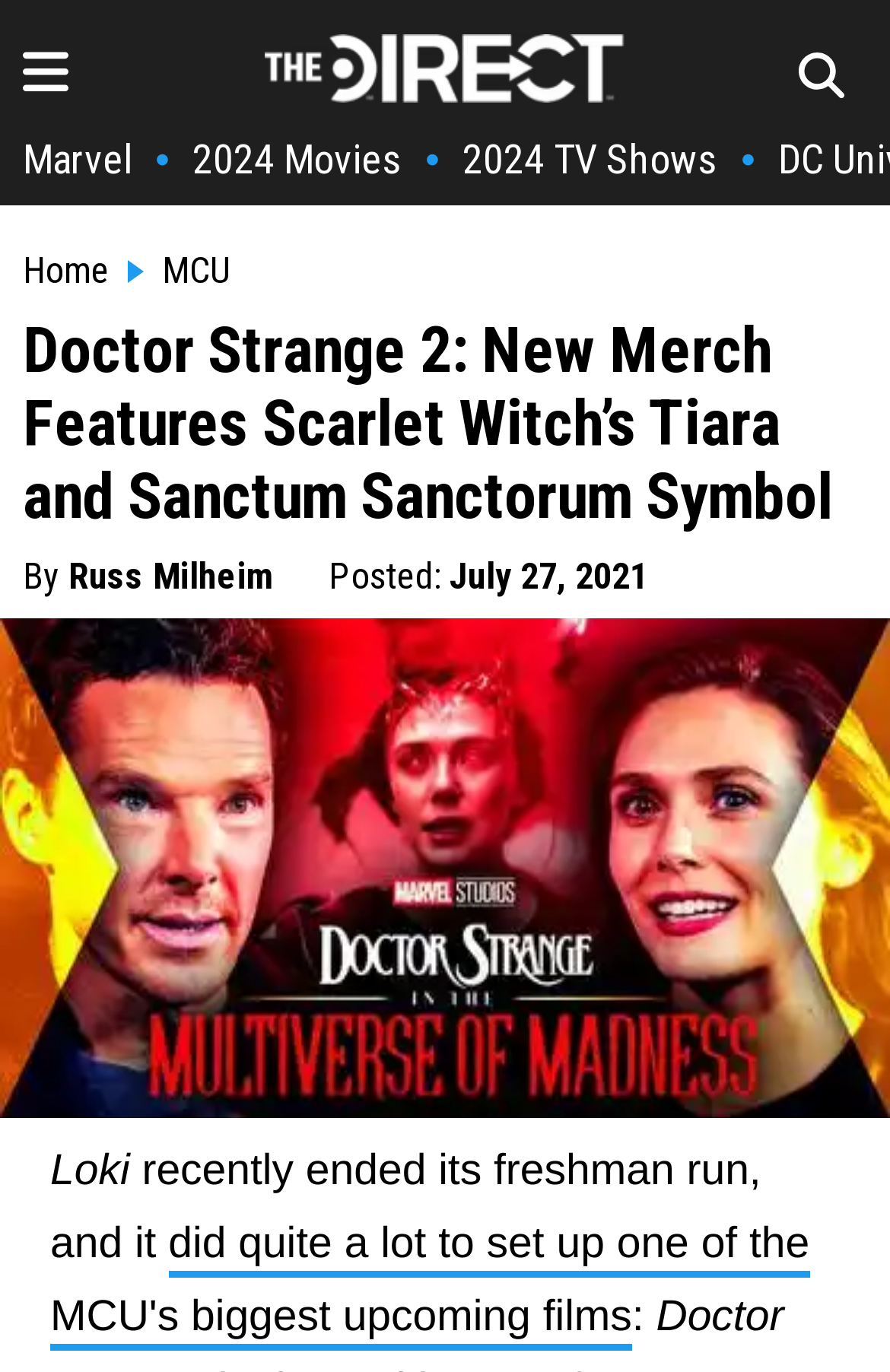Identify the bounding box for the UI element specified in this description: "Russ Milheim". The coordinates must be four float numbers between 0 and 1, formatted as [left, top, right, bottom].

[0.077, 0.405, 0.308, 0.436]